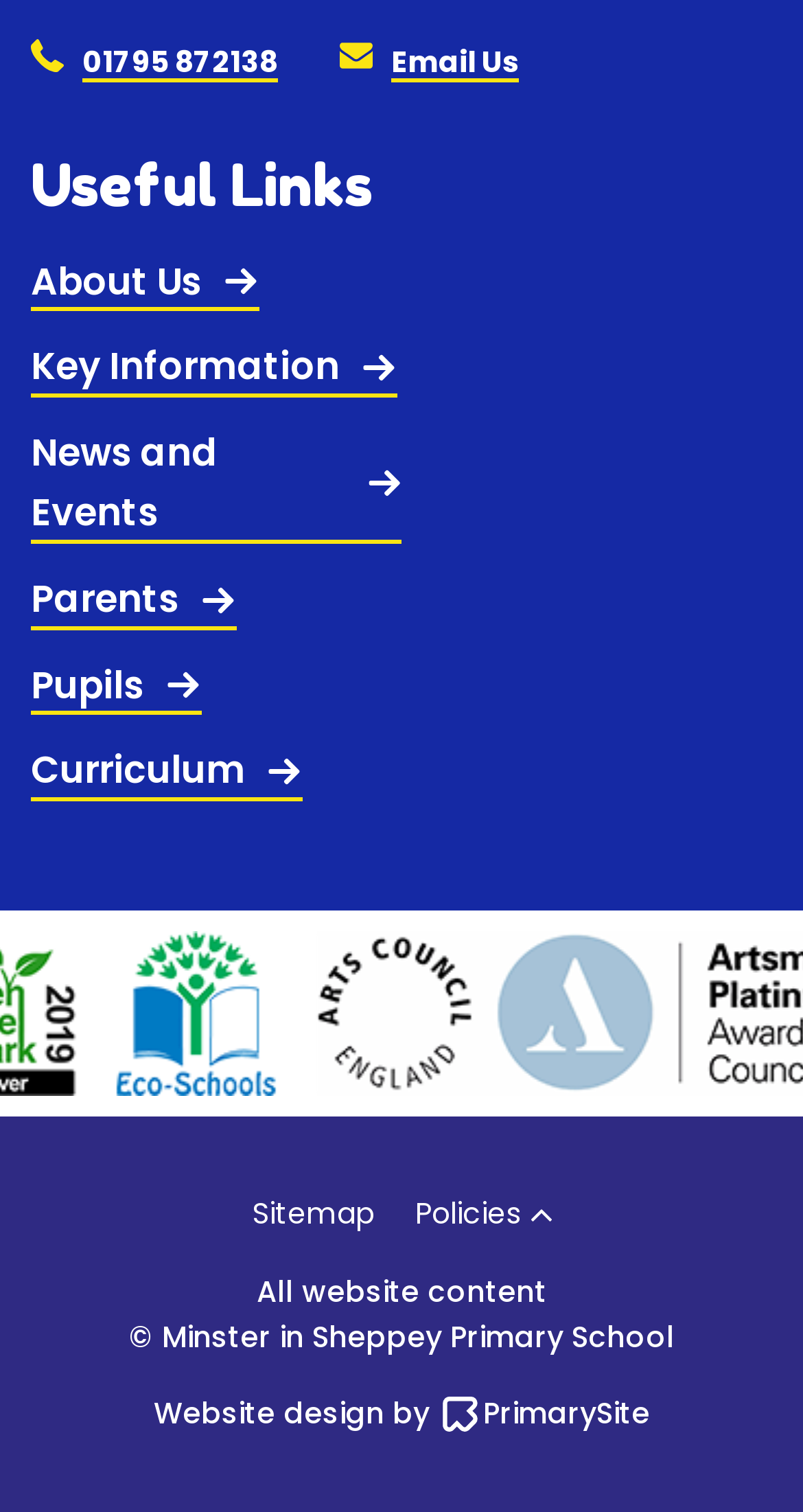Please locate the UI element described by "News and Events" and provide its bounding box coordinates.

[0.038, 0.281, 0.5, 0.359]